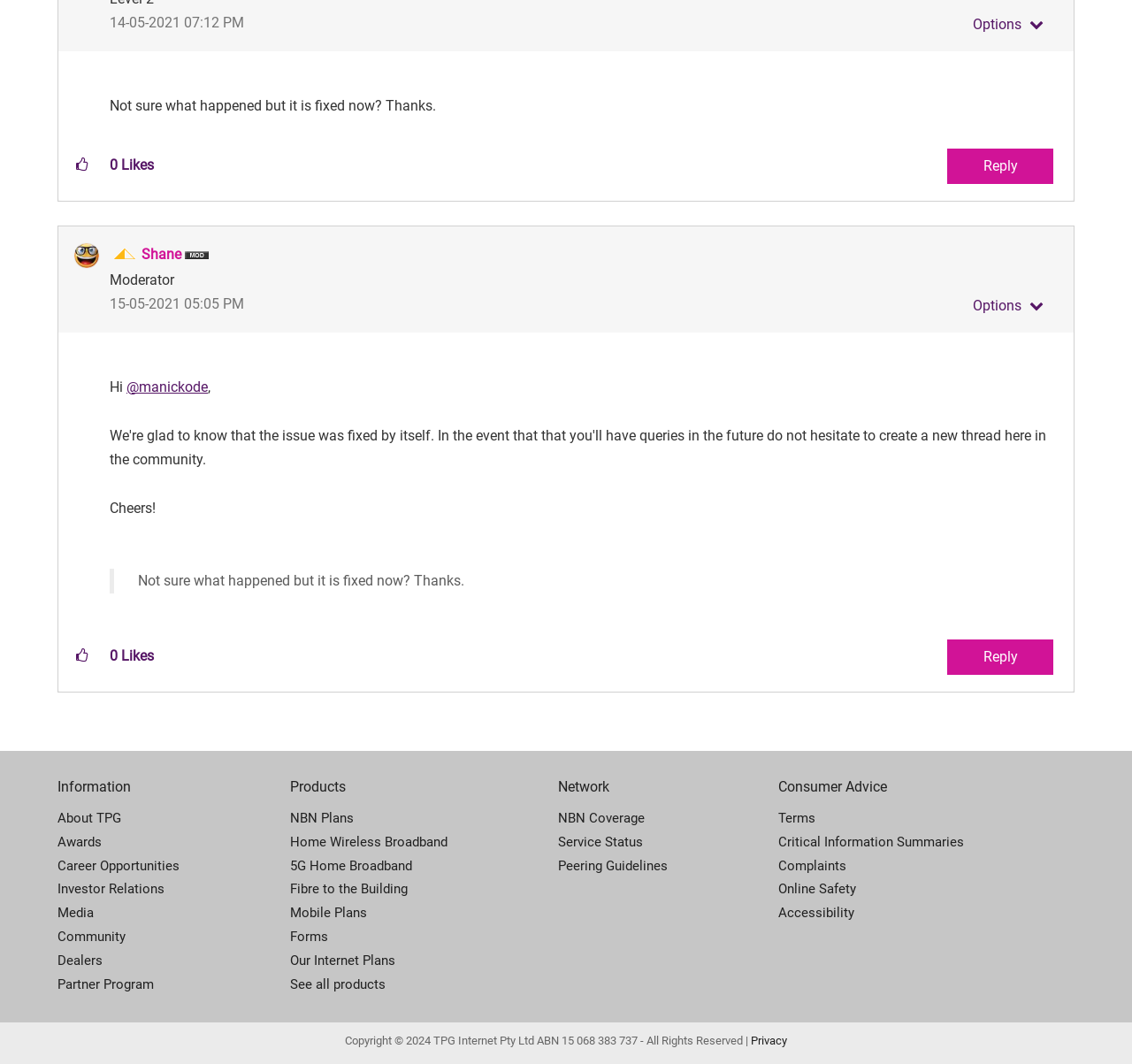Please identify the bounding box coordinates of the area I need to click to accomplish the following instruction: "Click the 'About TPG' link".

[0.051, 0.758, 0.256, 0.78]